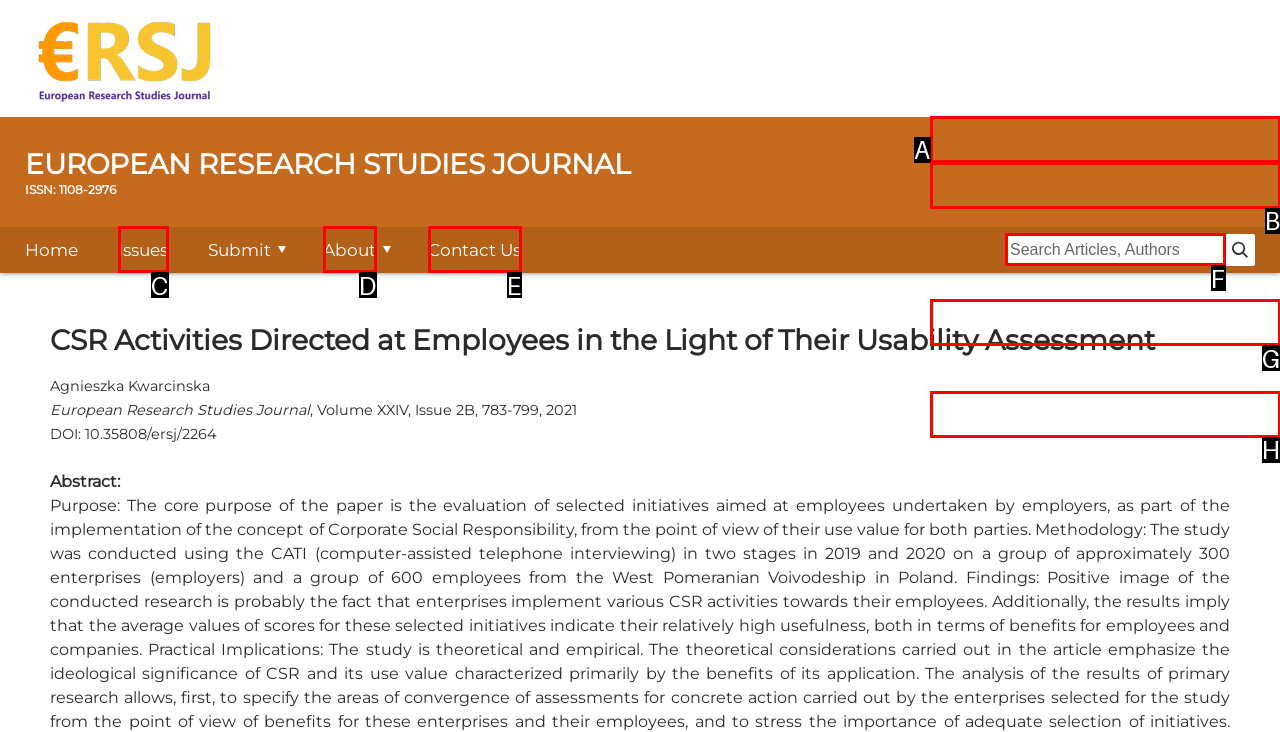Match the description: Submission to the appropriate HTML element. Respond with the letter of your selected option.

G